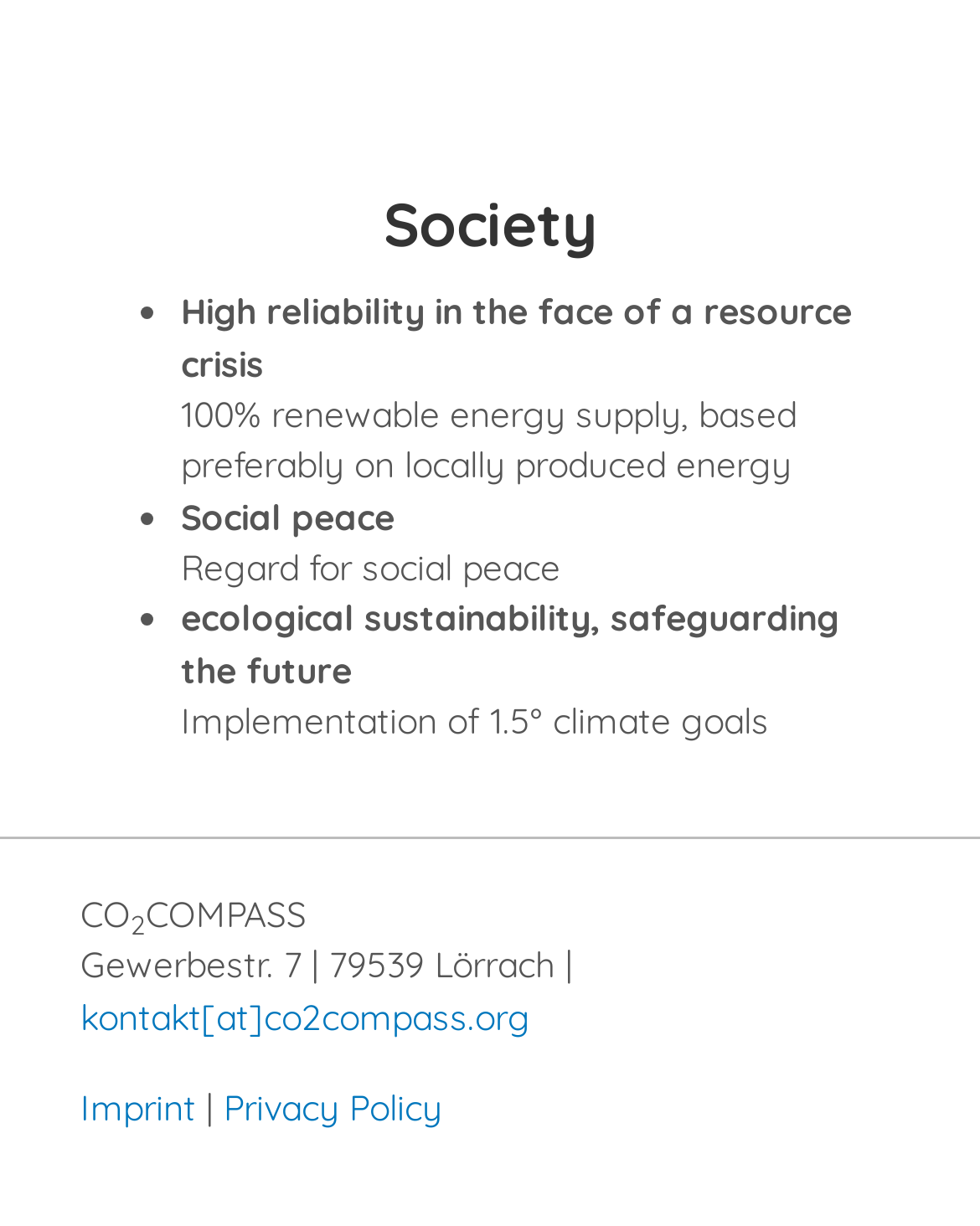What is the goal related to climate?
Based on the screenshot, give a detailed explanation to answer the question.

The goal related to climate can be found in the list of points, where it is written as 'Implementation of 1.5° climate goals'.